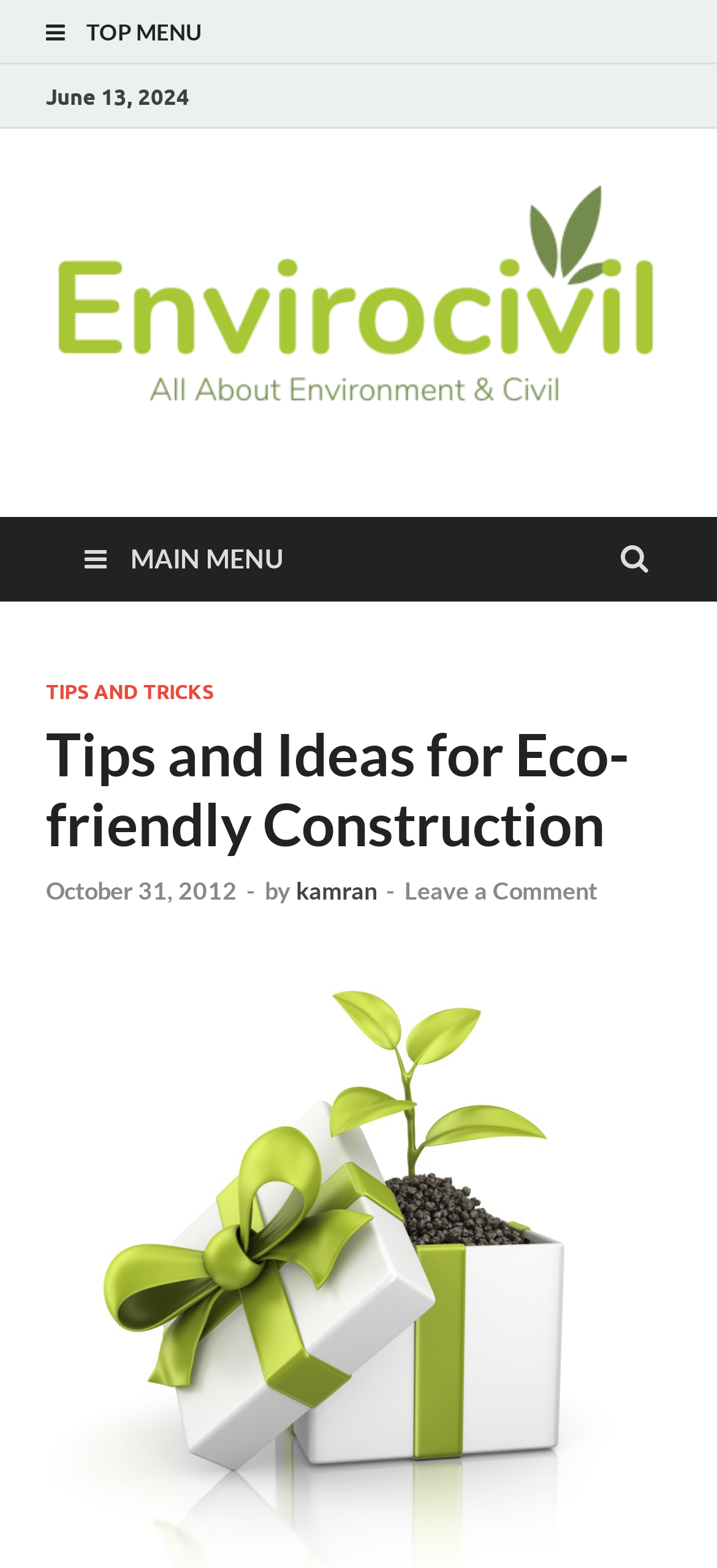Highlight the bounding box coordinates of the region I should click on to meet the following instruction: "read tips and tricks".

[0.064, 0.433, 0.297, 0.45]